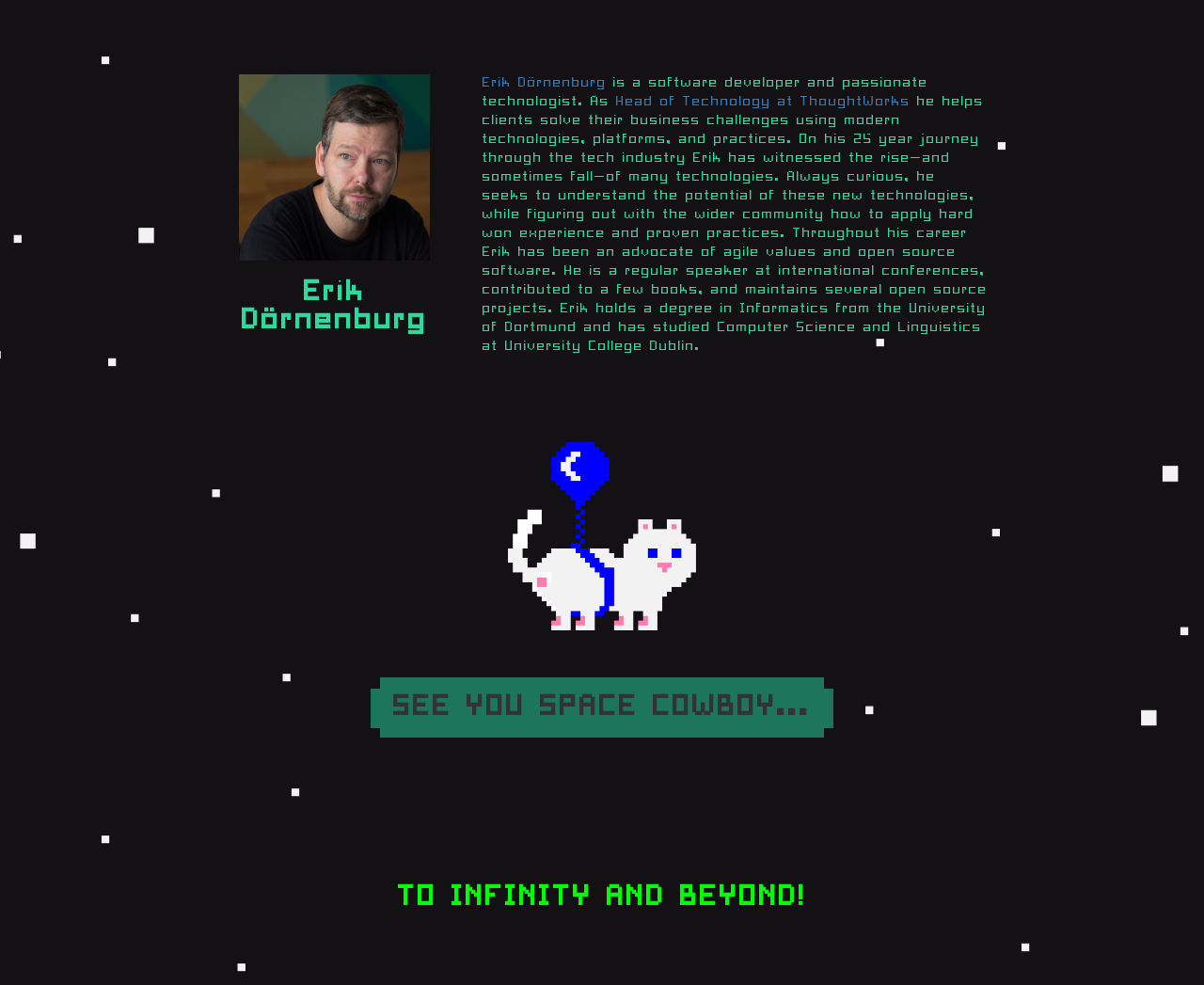Determine the bounding box coordinates for the UI element described. Format the coordinates as (top-left x, top-left y, bottom-right x, bottom-right y) and ensure all values are between 0 and 1. Element description: Erik Dörnenburg

[0.401, 0.078, 0.504, 0.09]